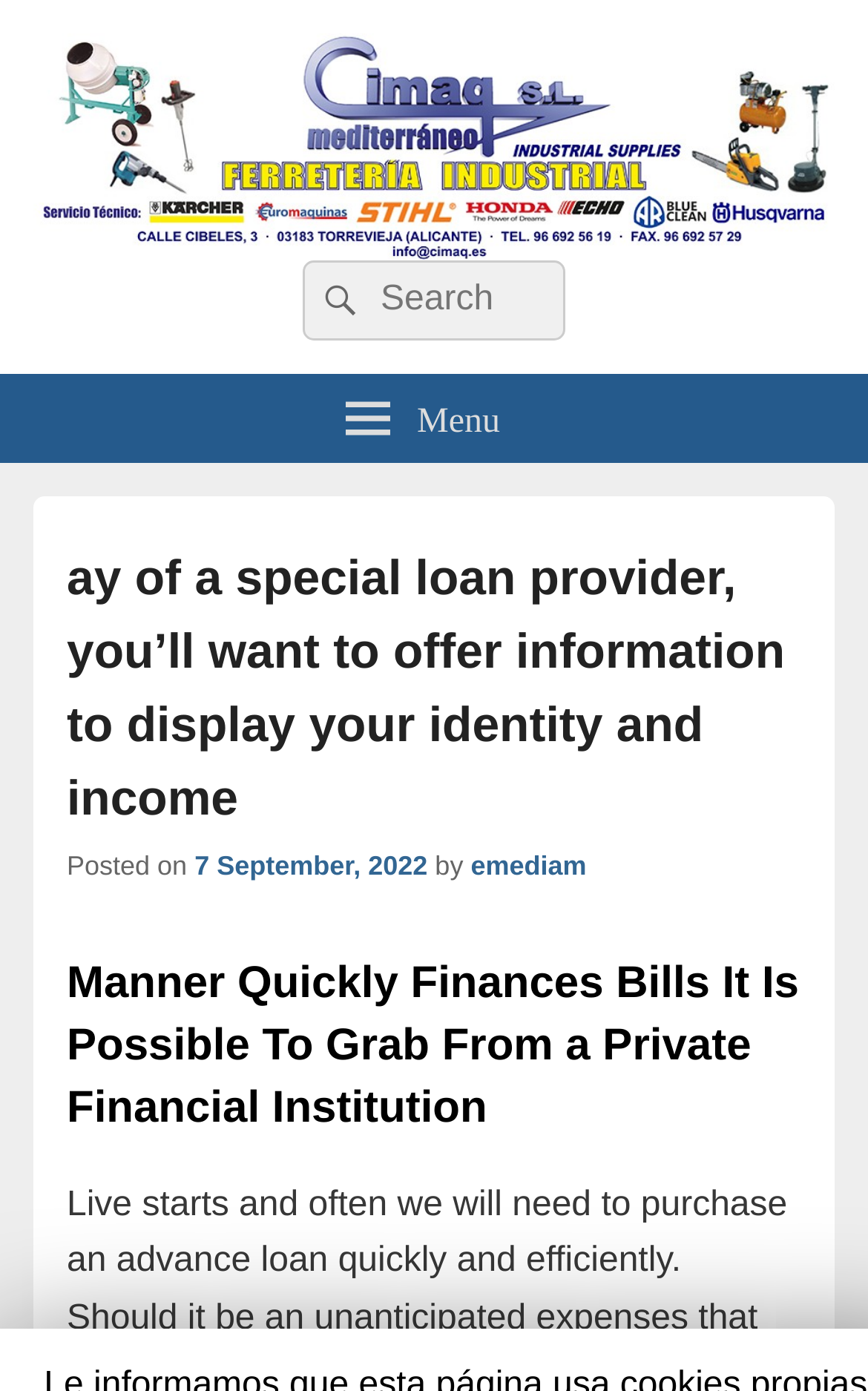What is the name of the loan provider?
Look at the image and answer the question with a single word or phrase.

CIMAQ MEDITERRANEO